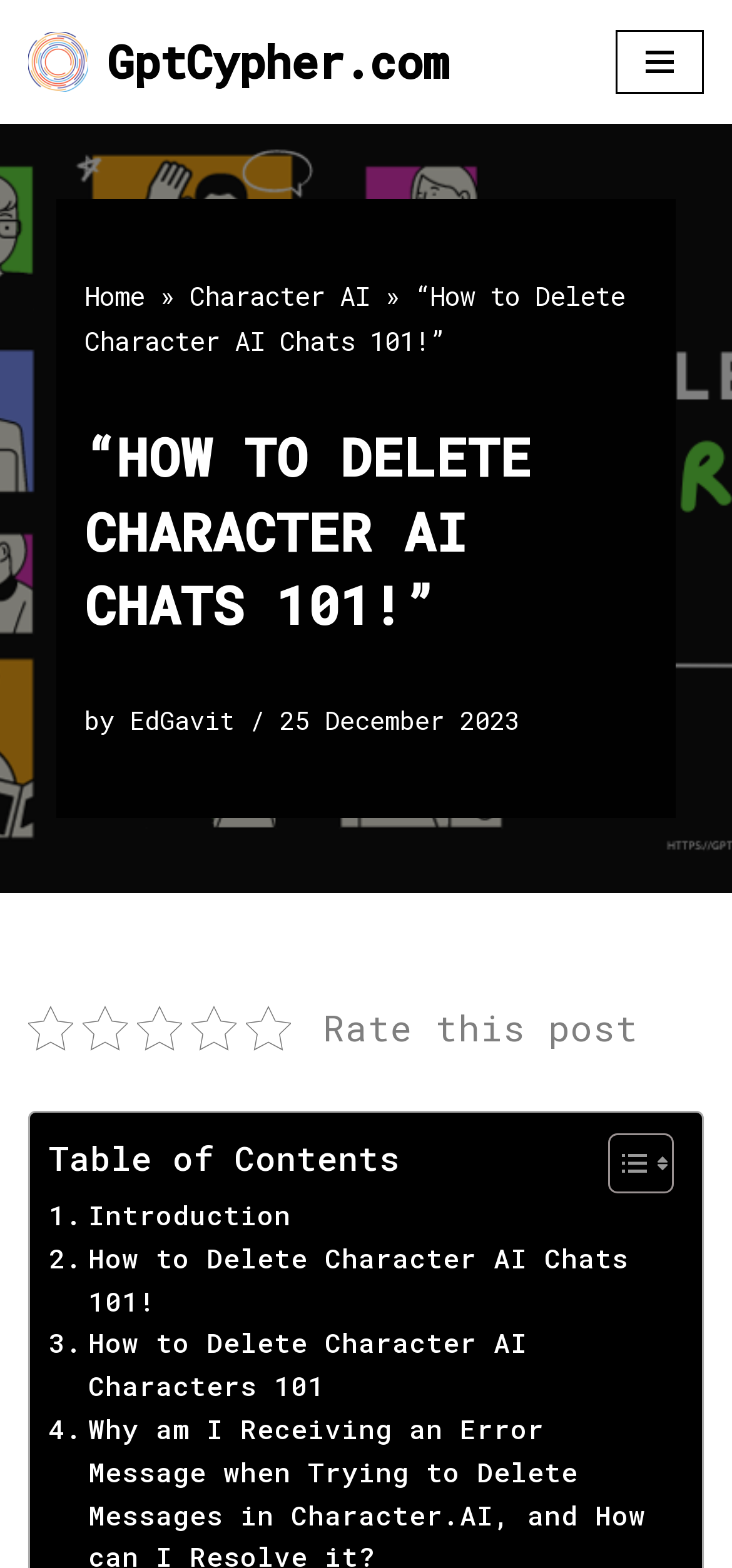Identify the bounding box coordinates of the region that should be clicked to execute the following instruction: "Read the introduction".

[0.067, 0.762, 0.397, 0.789]